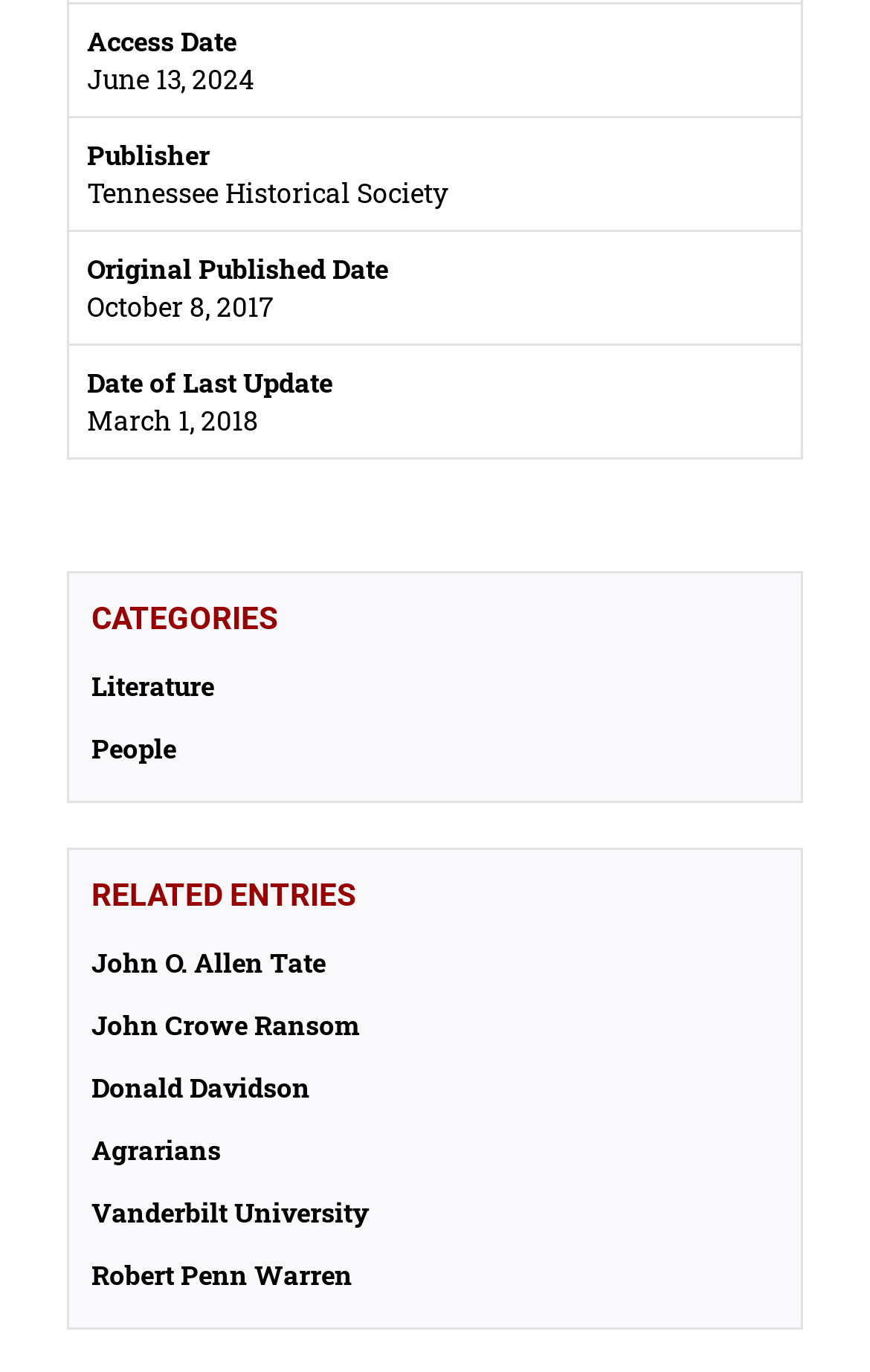How many related entries are listed?
Provide a detailed answer to the question, using the image to inform your response.

The webpage has a section labeled 'RELATED ENTRIES' which lists six related entries: 'John O. Allen Tate', 'John Crowe Ransom', 'Donald Davidson', 'Agrarians', 'Vanderbilt University', and 'Robert Penn Warren'.